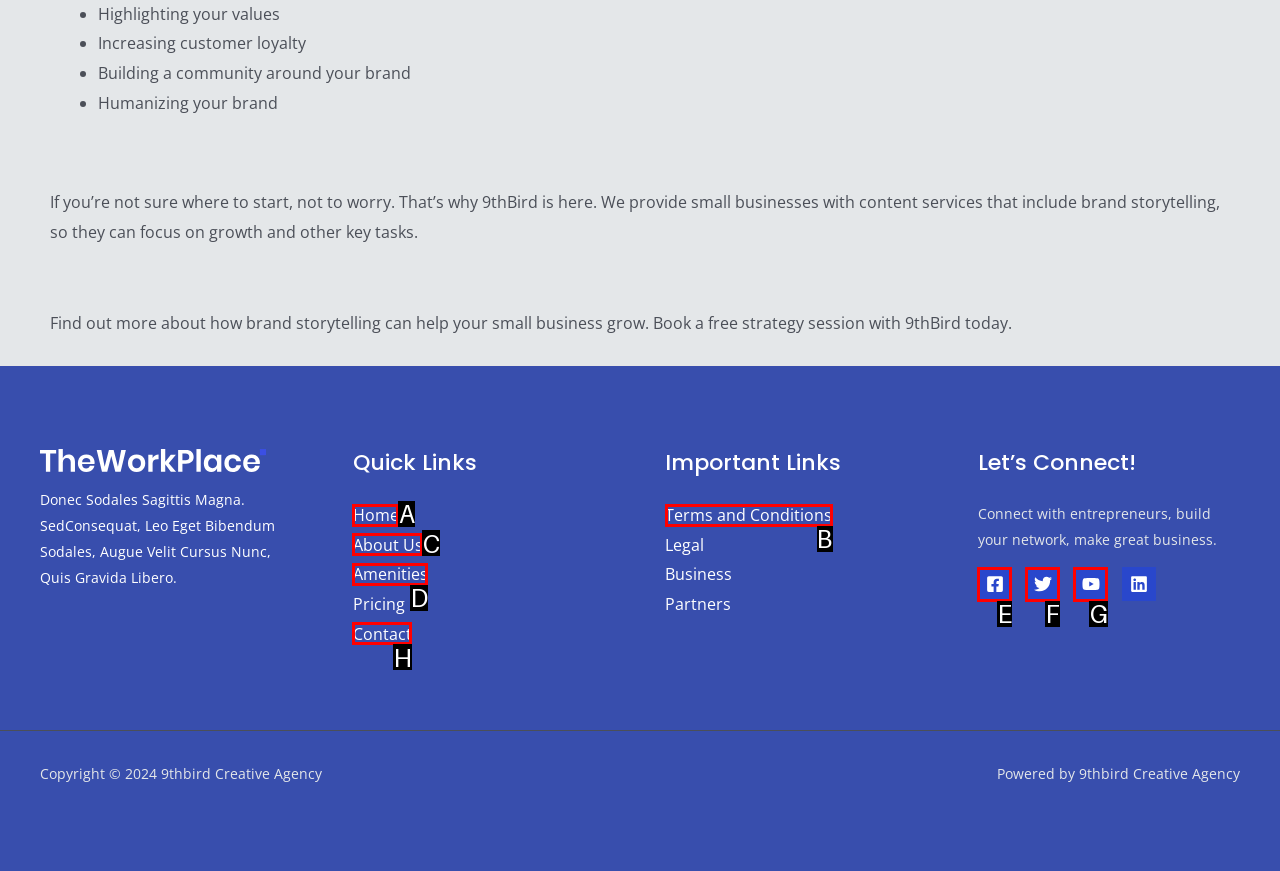Pinpoint the HTML element that fits the description: About Us
Answer by providing the letter of the correct option.

C